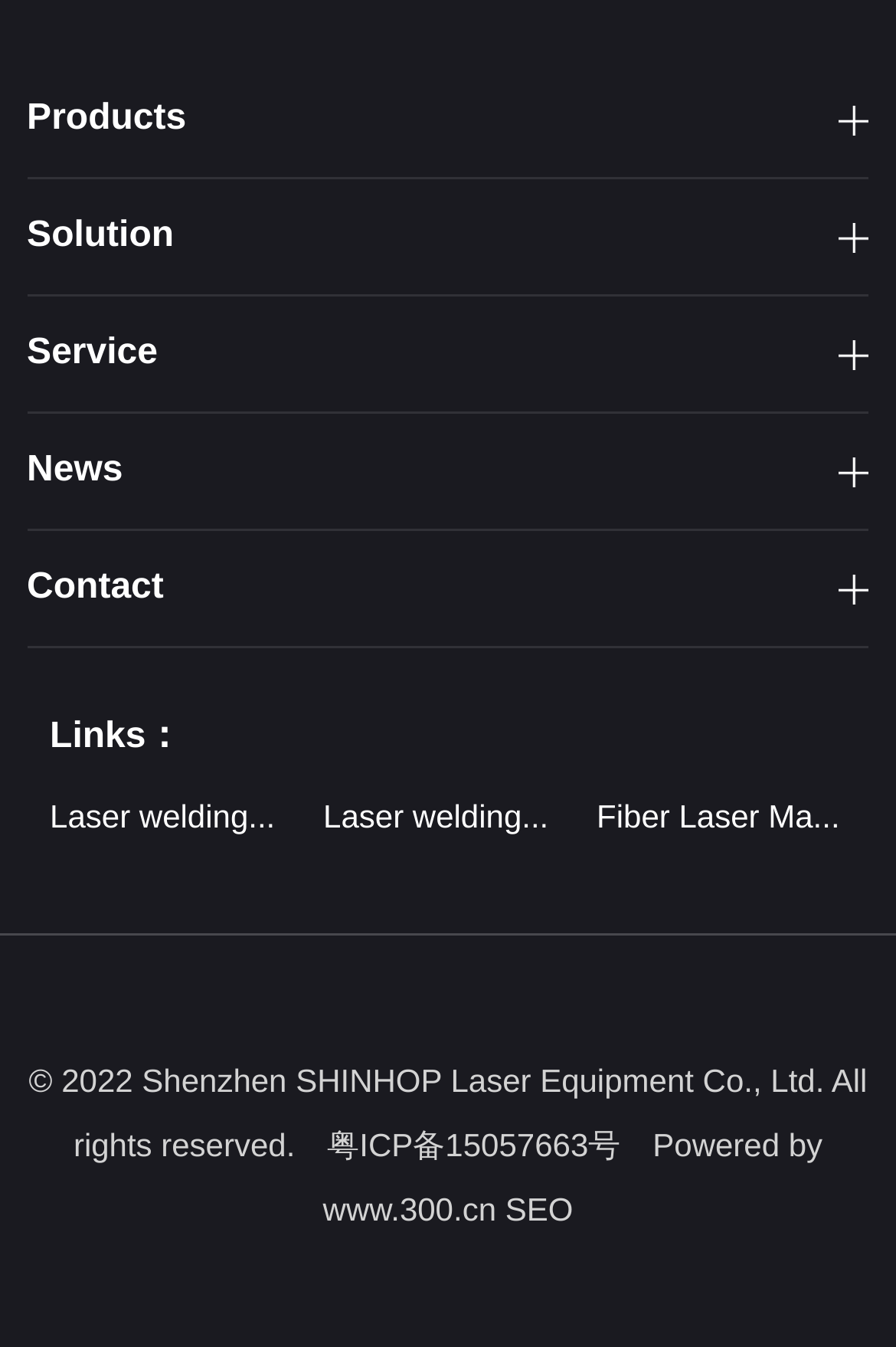Point out the bounding box coordinates of the section to click in order to follow this instruction: "Go to Contact page".

[0.03, 0.394, 0.97, 0.481]